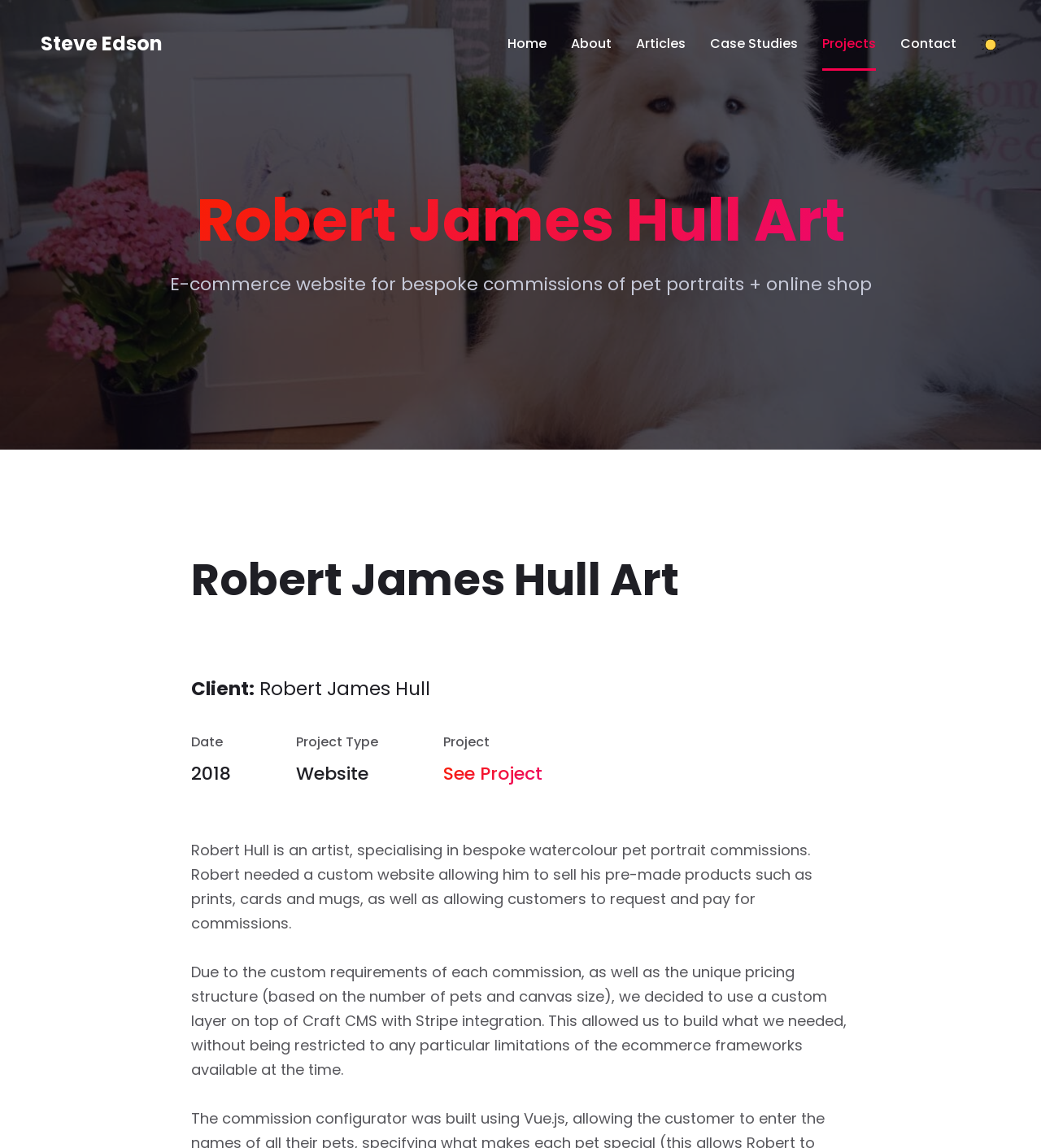Please respond to the question with a concise word or phrase:
What is the name of the artist?

Robert James Hull